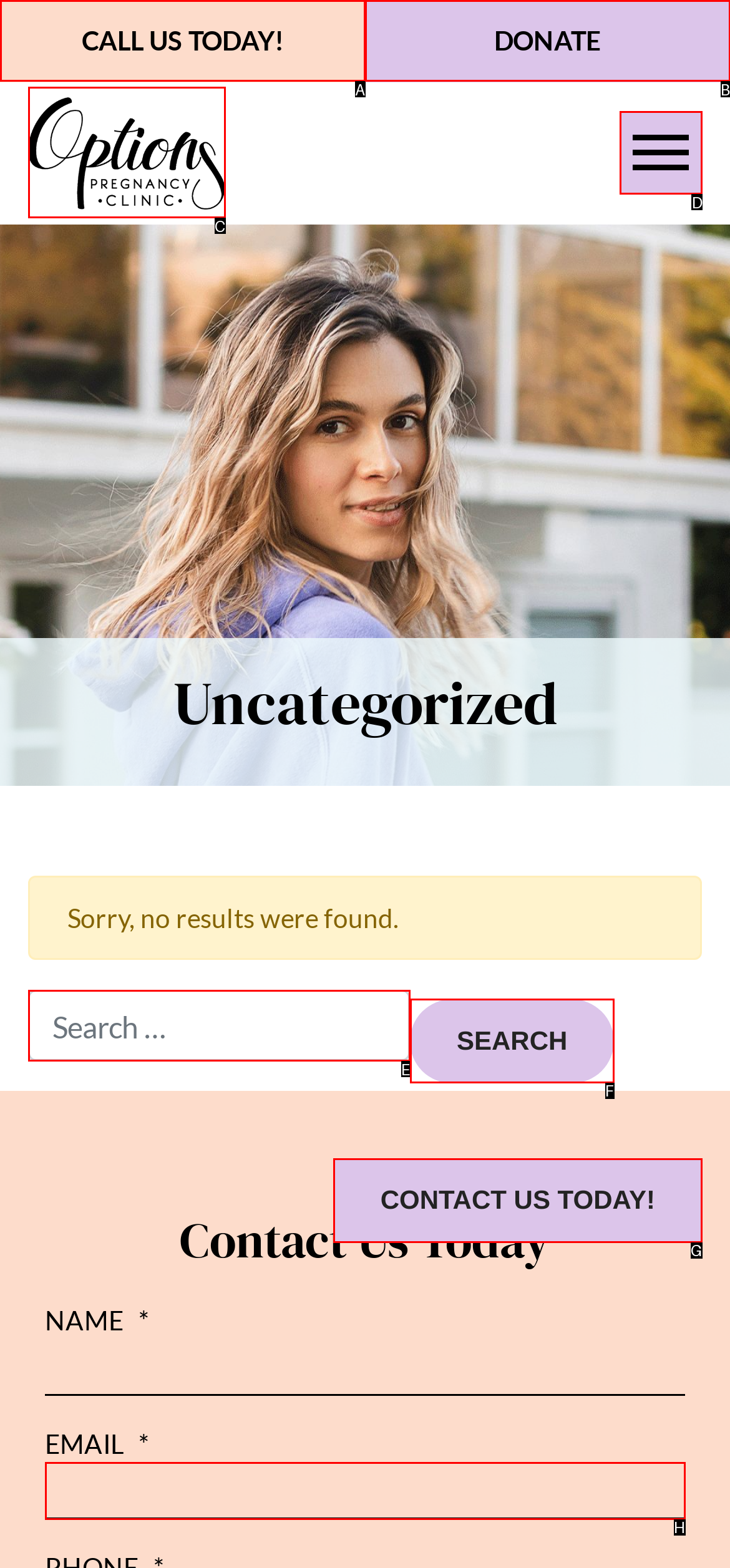Select the letter associated with the UI element you need to click to perform the following action: Toggle navigation
Reply with the correct letter from the options provided.

D